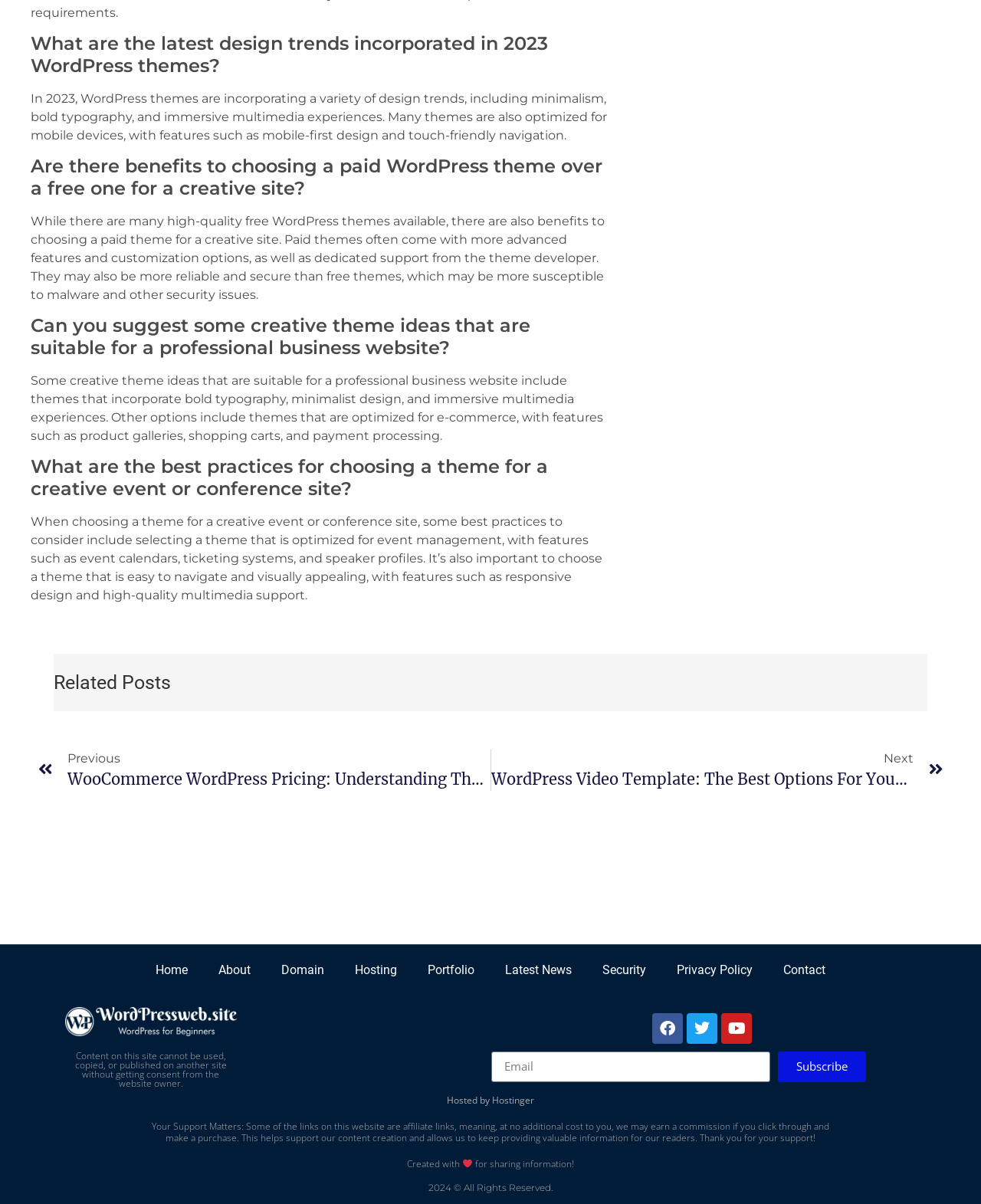Indicate the bounding box coordinates of the element that needs to be clicked to satisfy the following instruction: "Click on the 'Prev' link". The coordinates should be four float numbers between 0 and 1, i.e., [left, top, right, bottom].

[0.039, 0.623, 0.5, 0.657]